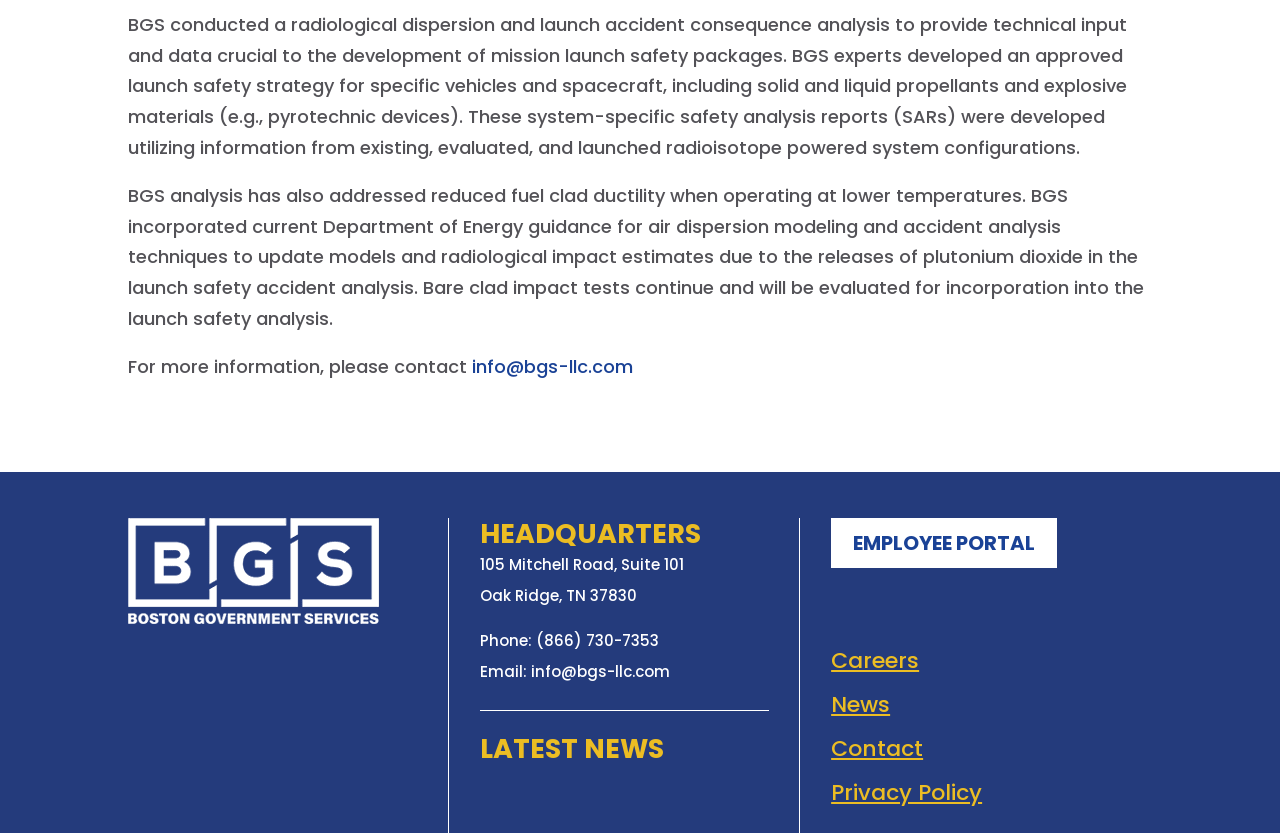Can you look at the image and give a comprehensive answer to the question:
What is the phone number to contact BGS?

The link 'Phone: (866) 730-7353' provides the phone number to contact BGS.